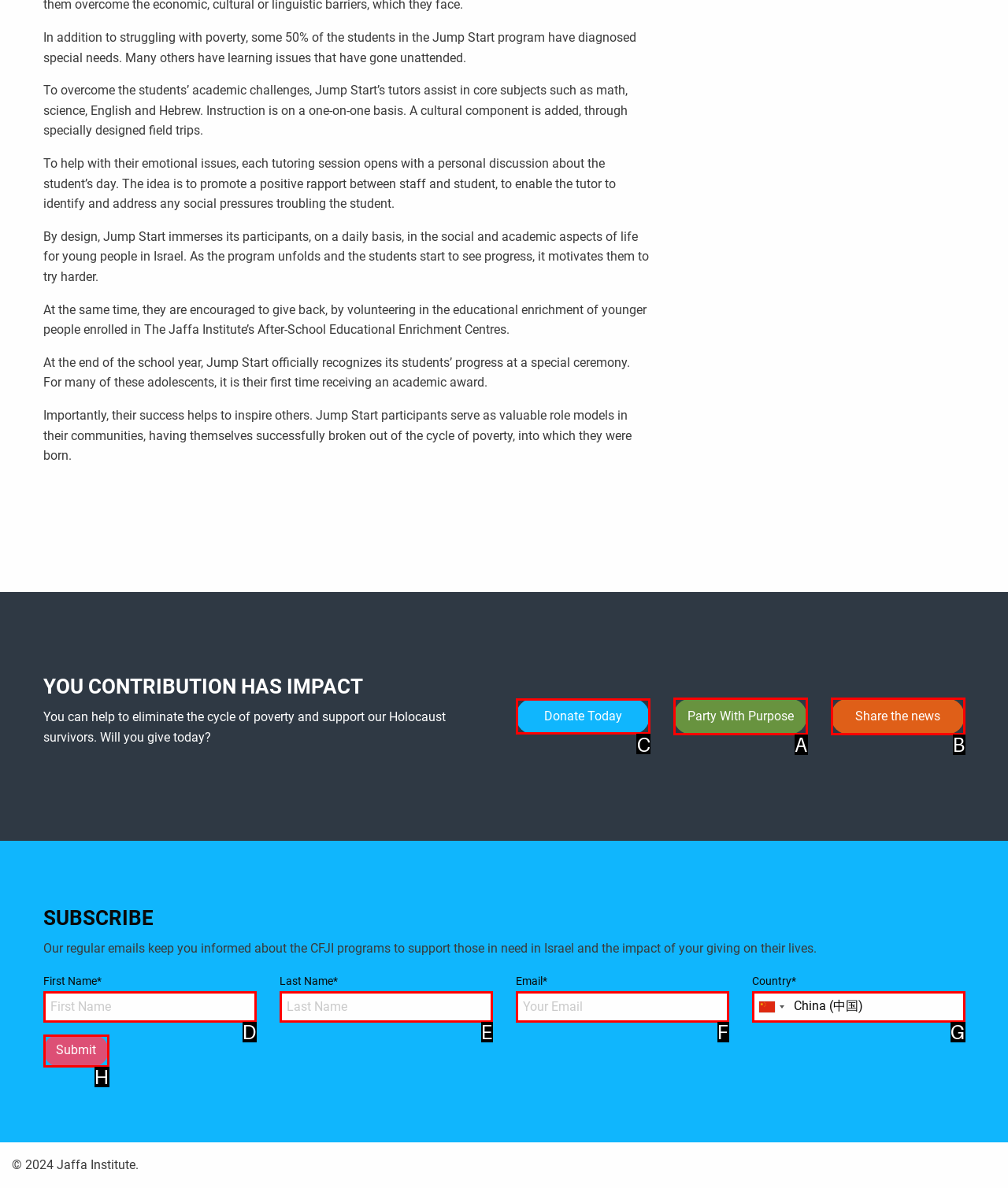Decide which letter you need to select to fulfill the task: Click Donate Today
Answer with the letter that matches the correct option directly.

C